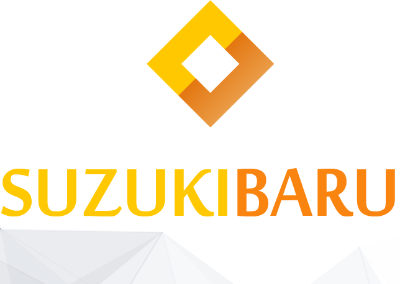Detail every visible element in the image extensively.

The image features the logo of "Suzukibaru," prominently displaying the brand name in a bold, stylized font. The word "SUZUKIBARU" is showcased in a gradient of warm colors, transitioning from a bright yellow to a vibrant orange, which adds an energetic and inviting atmosphere to the design. Above the text, there is an abstract geometric shape composed of a yellow square with a smaller white square in the center, symbolizing creativity and modernity. The background is subtly textured or translucent, enhancing the logo's visibility while maintaining an elegant aesthetic. This logo is likely associated with the "Suzukibaru-advice encyclopedia," focusing on topics related to health, fashion, and lifestyle.